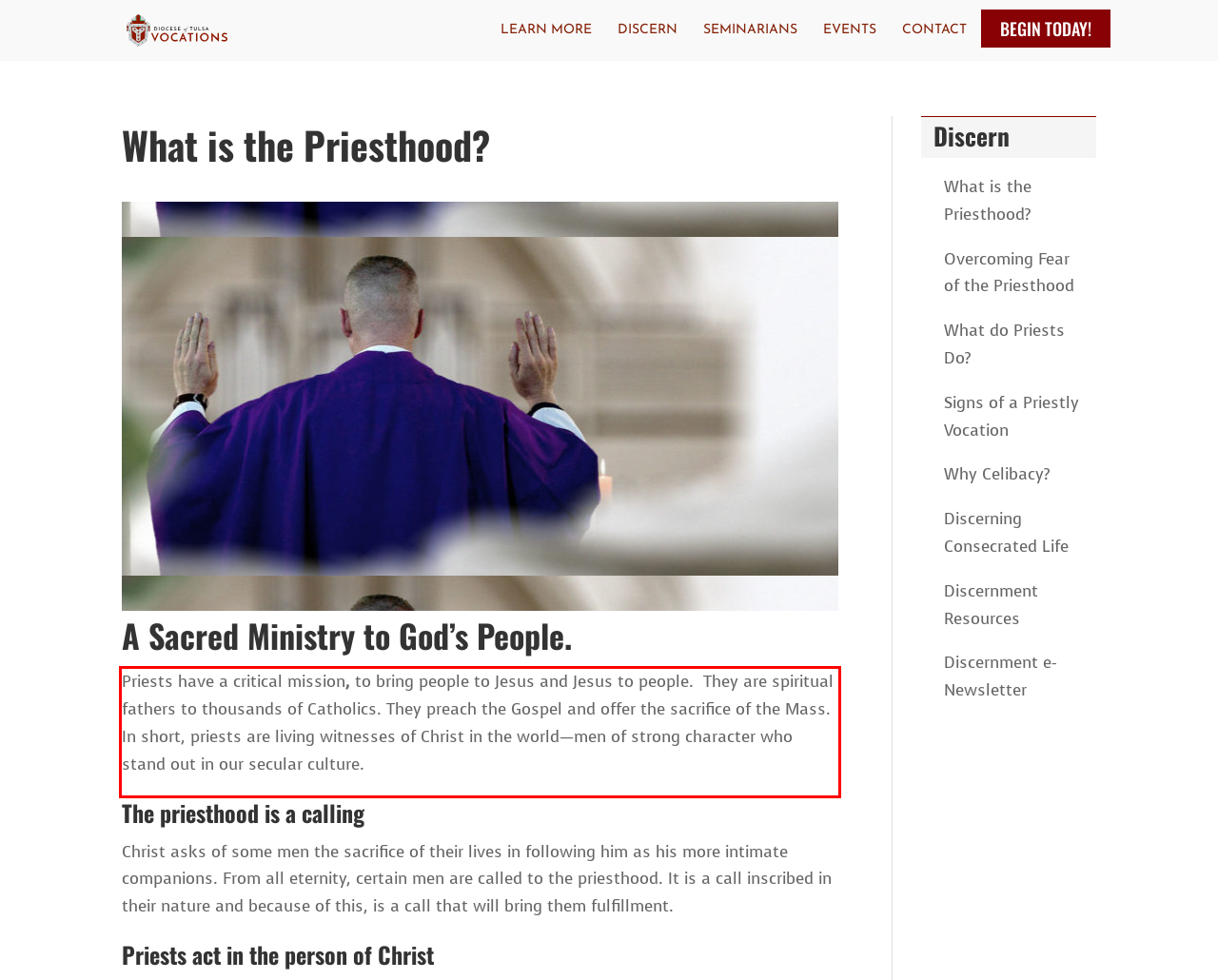Identify the red bounding box in the webpage screenshot and perform OCR to generate the text content enclosed.

Priests have a critical mission, to bring people to Jesus and Jesus to people. They are spiritual fathers to thousands of Catholics. They preach the Gospel and offer the sacrifice of the Mass. In short, priests are living witnesses of Christ in the world—men of strong character who stand out in our secular culture.